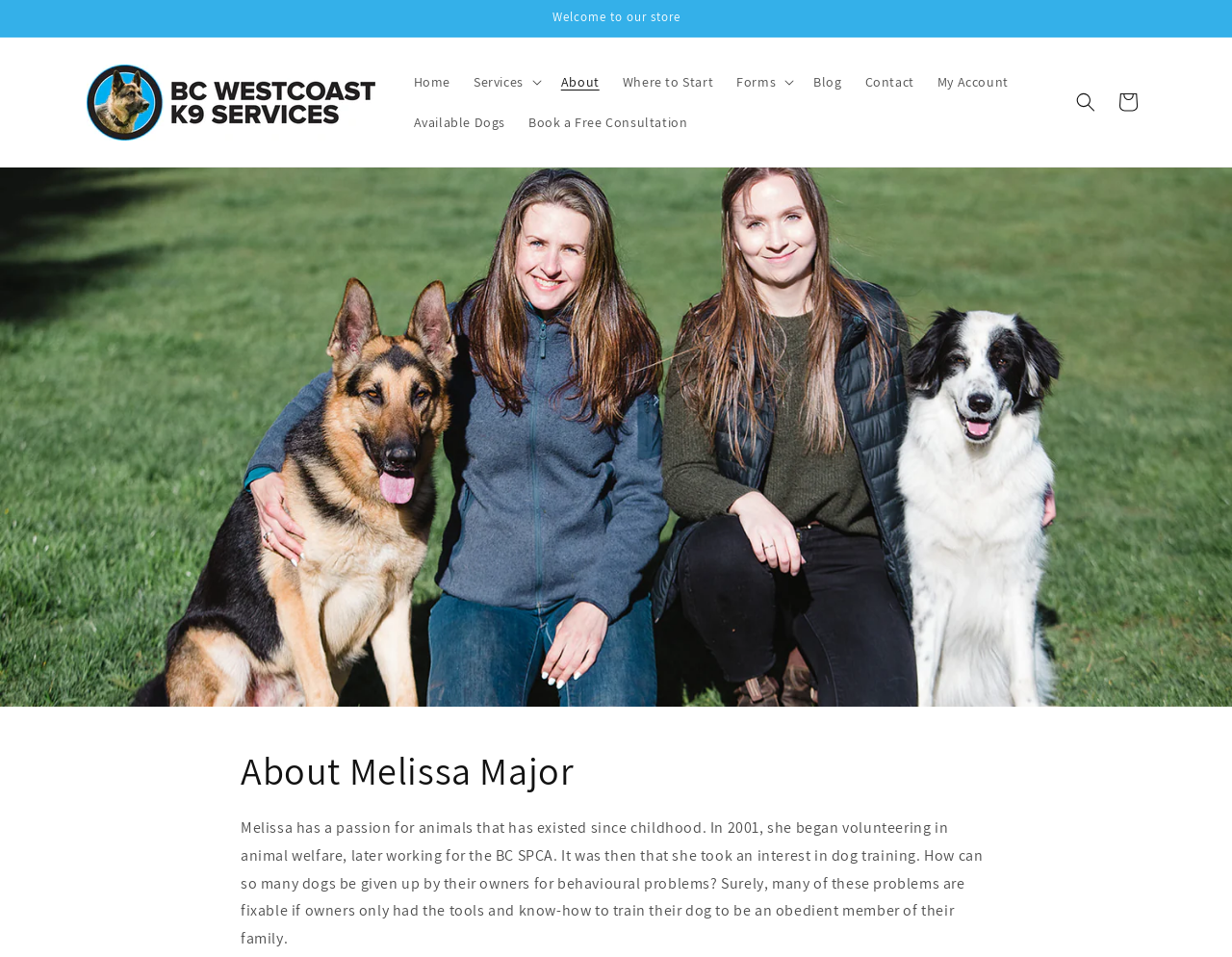Point out the bounding box coordinates of the section to click in order to follow this instruction: "View privacy policy".

None